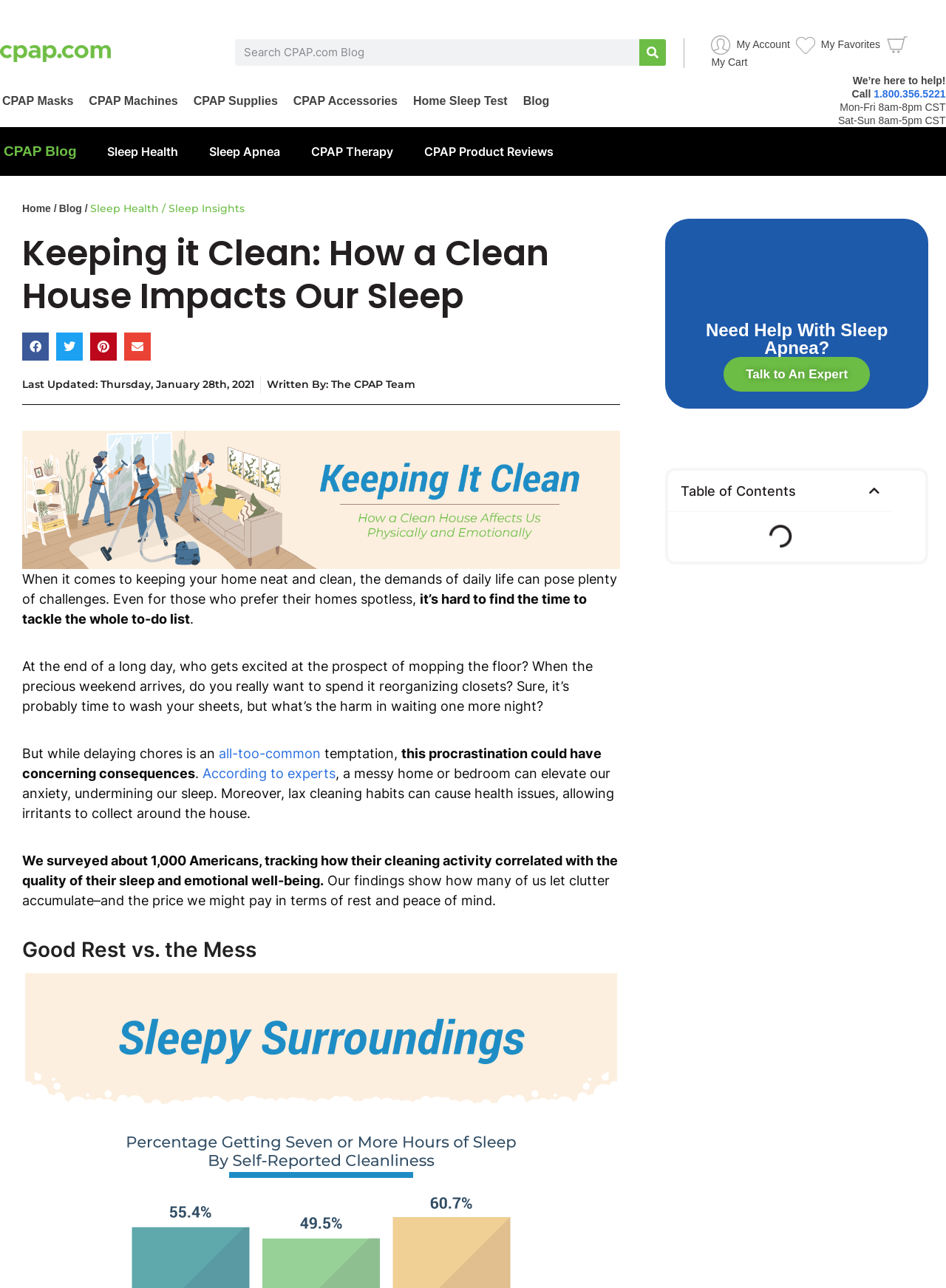Identify the bounding box coordinates for the UI element described as follows: Broadband & Home Phone. Use the format (top-left x, top-left y, bottom-right x, bottom-right y) and ensure all values are floating point numbers between 0 and 1.

None